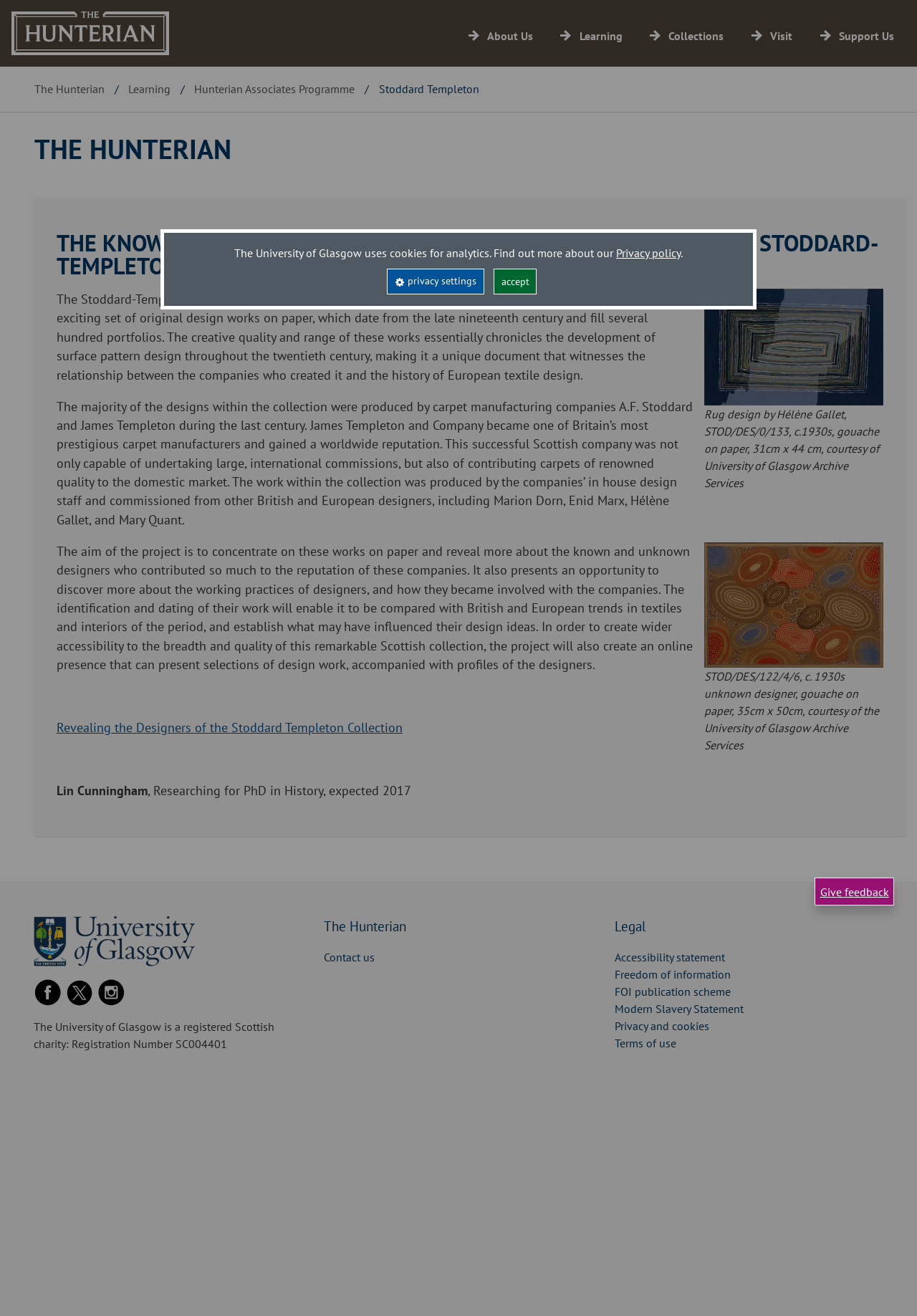Answer the following query concisely with a single word or phrase:
Who is the researcher mentioned on the webpage?

Lin Cunningham